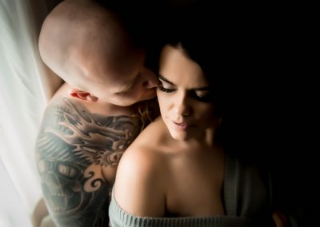What is the ambiance of the scene?
Using the screenshot, give a one-word or short phrase answer.

Delicate